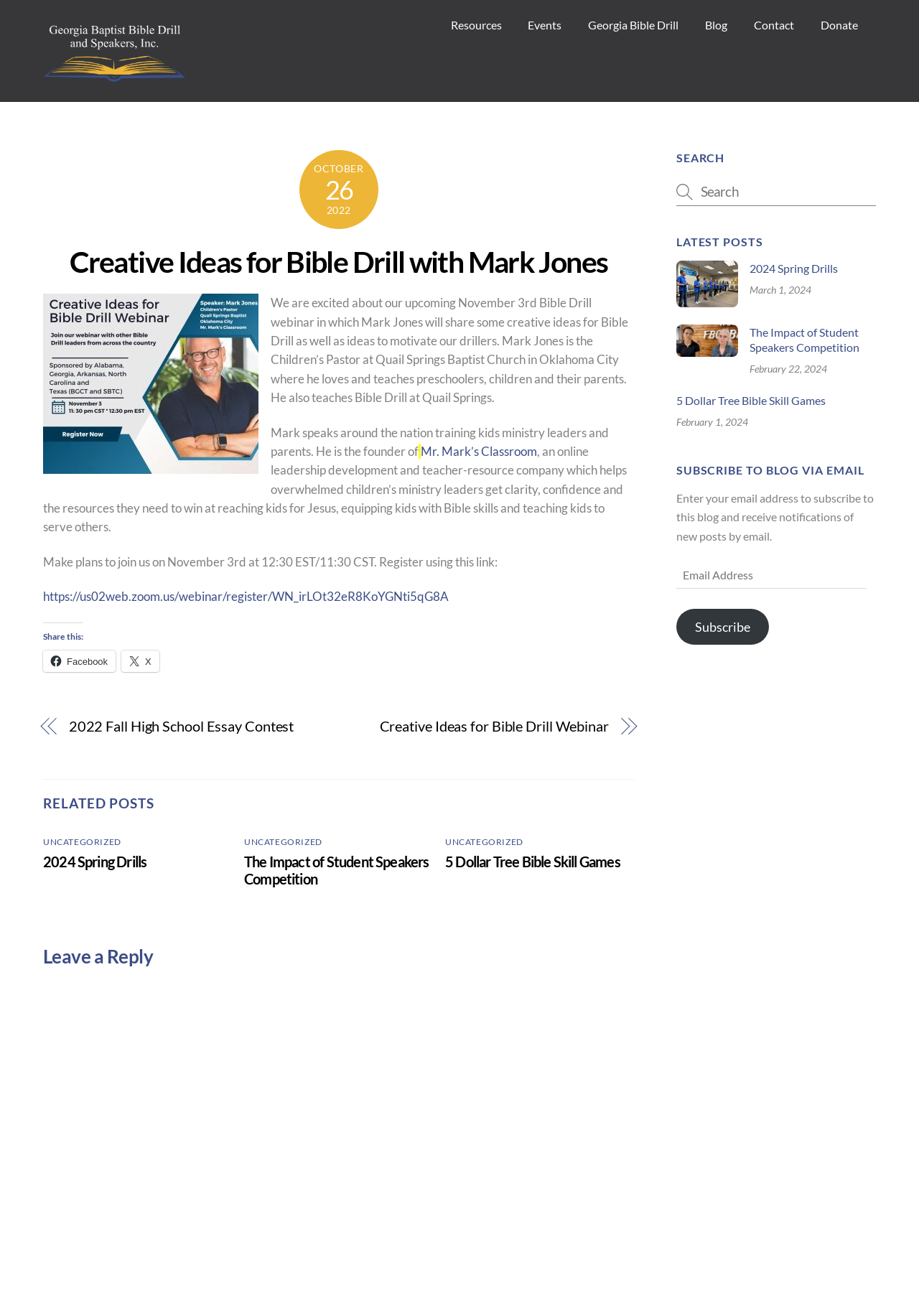Specify the bounding box coordinates of the area to click in order to execute this command: 'Book an appointment with Angel Antiques'. The coordinates should consist of four float numbers ranging from 0 to 1, and should be formatted as [left, top, right, bottom].

None